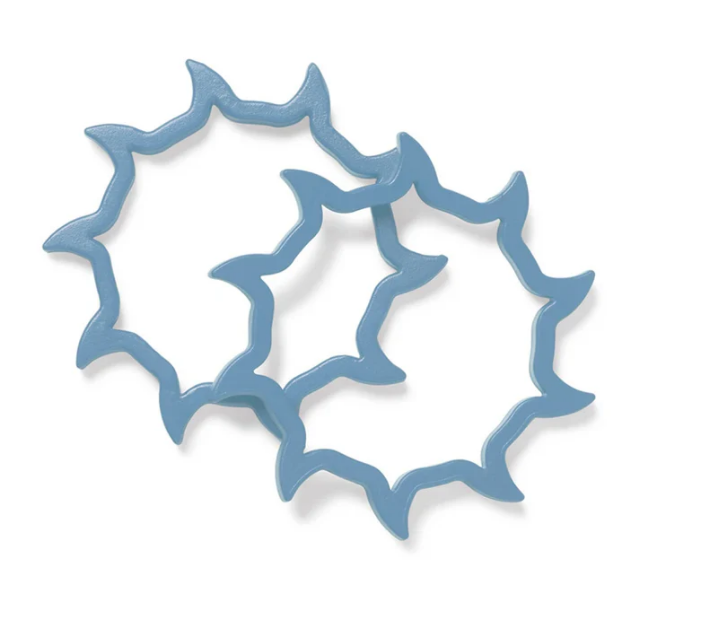Offer an in-depth description of the image shown.

The image features the Ludela SunScent Fragrance Ring in the Sweet Fruit Cobbler scent, showcasing two creatively designed rings. These rings are crafted in a soft blue color and appear to be shaped like stylized sunbursts, enhancing their aesthetic appeal. They are intended to be worn as a unique accessory that releases a delightful aroma, characterized by notes of Asian pear, sweet apple, and raspberry, complemented by vanilla bean and frothy milk. Ideal for those who appreciate both fragrance and fashion, these rings add a playful touch to any outfit while providing an alluring scent experience.